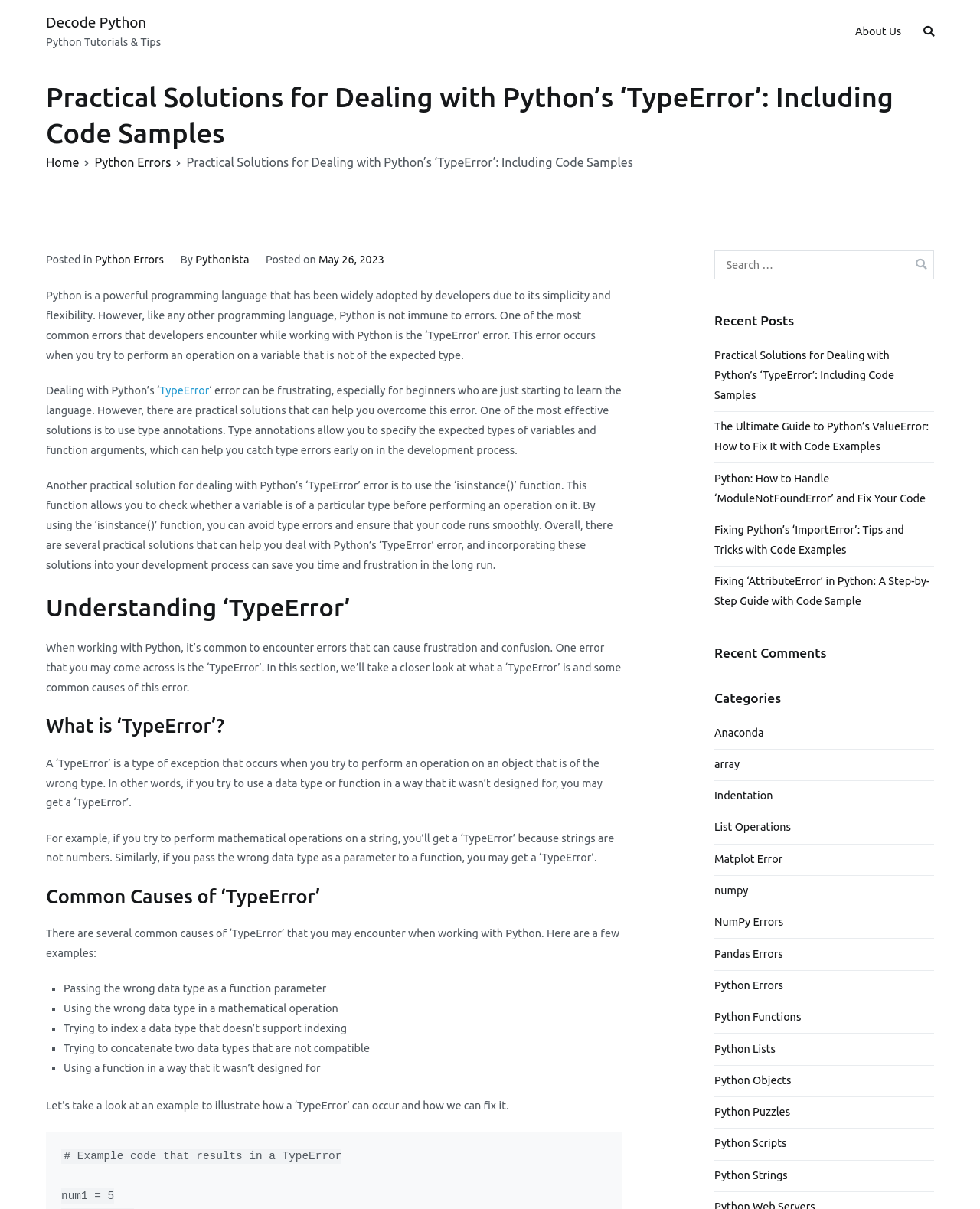What is the author of the post?
Answer the question in a detailed and comprehensive manner.

The author of the post is mentioned as 'Pythonista' in the 'Posted by' section of the webpage.